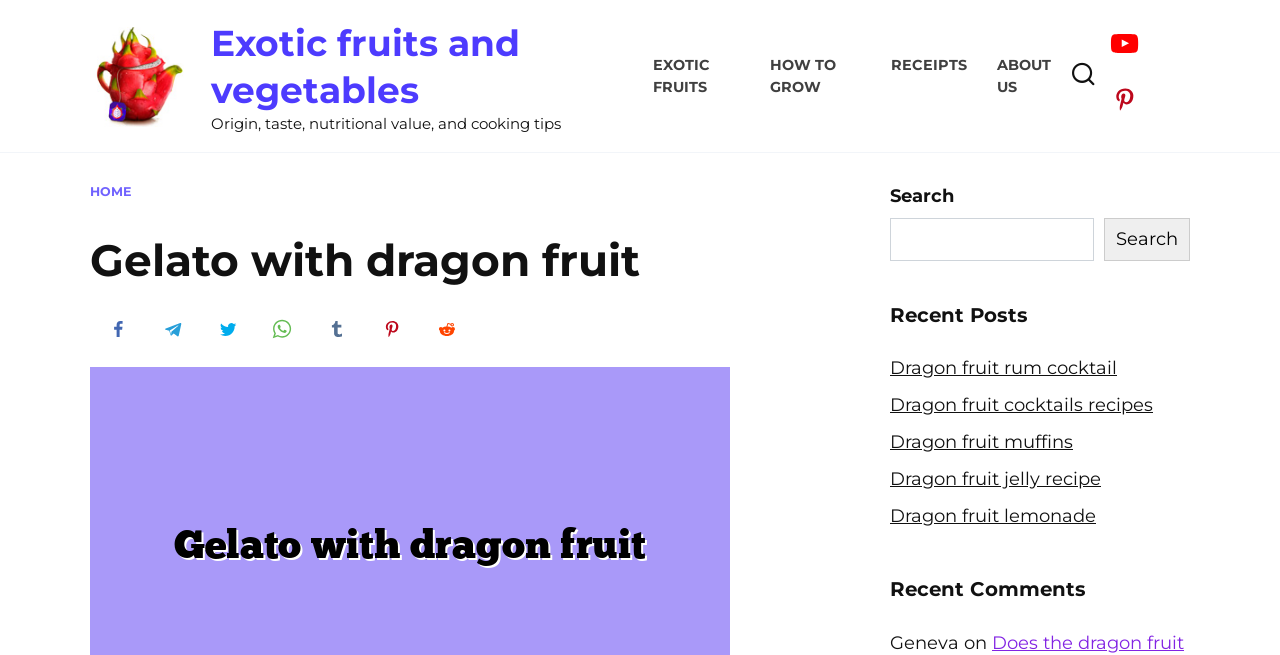Explain in detail what is displayed on the webpage.

The webpage is about gelato with dragon fruit, a new and exotic flavor. At the top, there is a title "Gelato with dragon fruit - A Complete Beginner's Guide". Below the title, there are two links to "Exotic fruits and vegetables" with an accompanying image on the left. To the right of the image, there is a brief description "Origin, taste, nutritional value, and cooking tips". 

On the top-right side, there are several links to different categories, including "EXOTIC FRUITS", "HOW TO GROW", "RECEIPTS", and "ABOUT US". The "ABOUT US" link has a sub-link to "HOME". 

Below these links, there is a heading "Gelato with dragon fruit" that spans almost the entire width of the page. On the right side, there is a search bar with a search button and a label "Search". 

Further down, there are two sections: "Recent Posts" and "Recent Comments". The "Recent Posts" section lists several links to recipes and articles related to dragon fruit, such as cocktails, muffins, jelly, and lemonade. The "Recent Comments" section has a single comment from a user named "Geneva" with a timestamp "on".